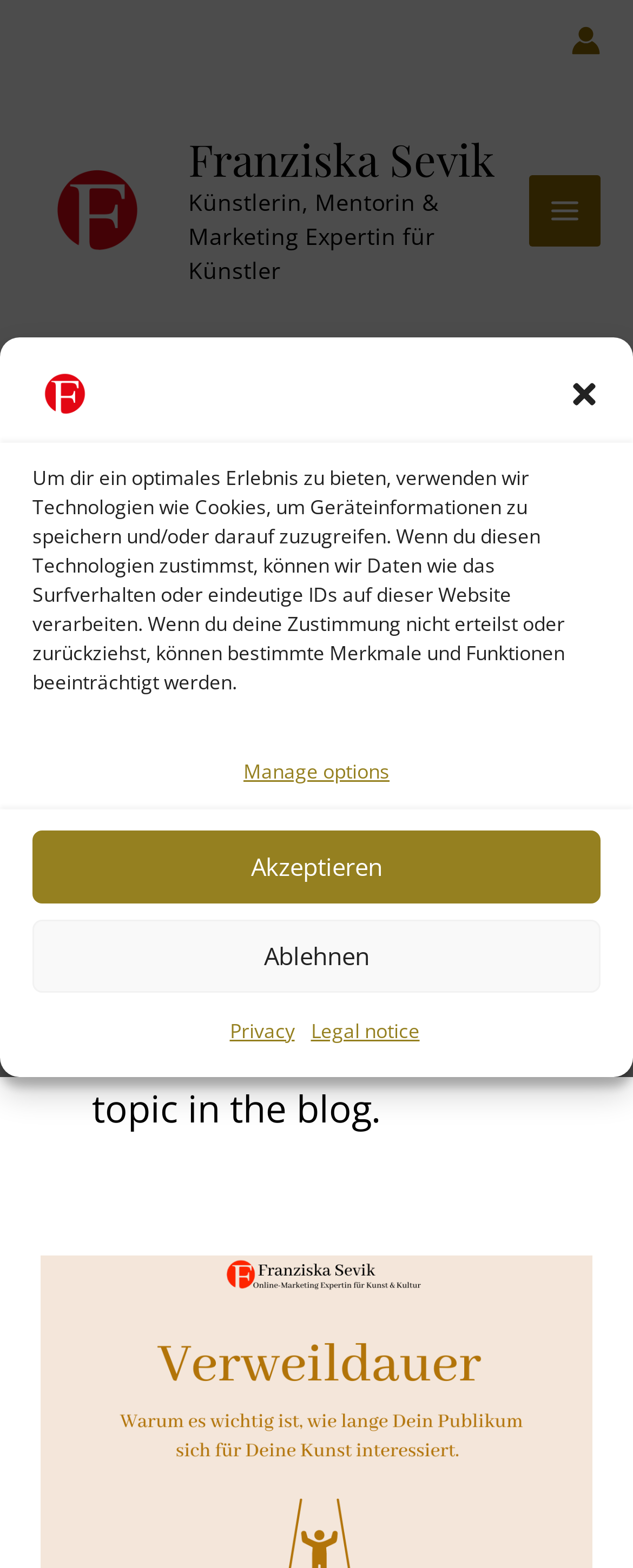Generate the text content of the main headline of the webpage.

SEO / Search Engine Optimization